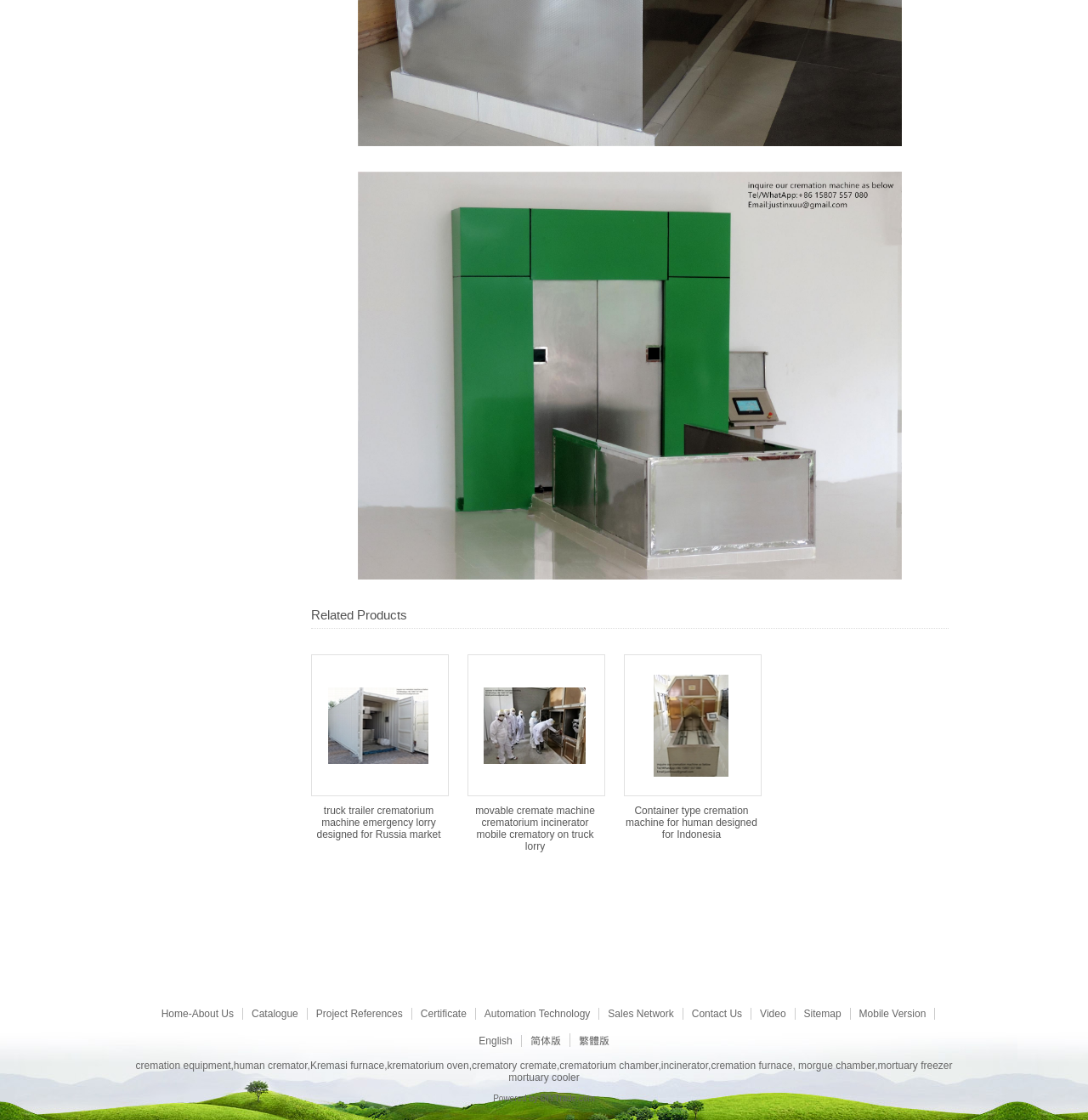Please identify the bounding box coordinates of the element I need to click to follow this instruction: "Learn about Marie Skłodowska Curie Actions".

None